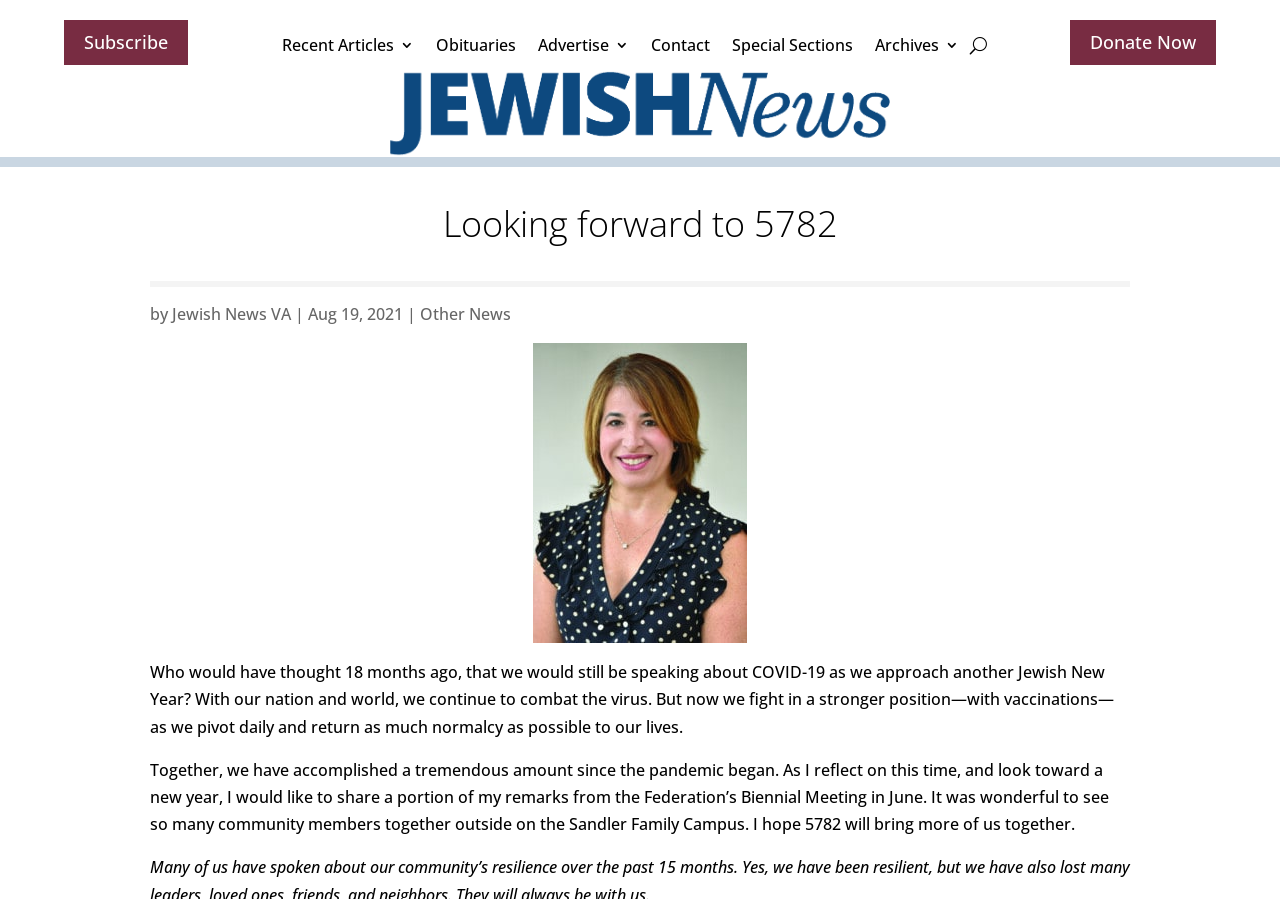What is the purpose of the image?
Analyze the screenshot and provide a detailed answer to the question.

I found the answer by looking at the image element which is located below the main heading 'Looking forward to 5782' and above the StaticText elements describing the content of the article. The image seems to be a decorative element, adding visual appeal to the article.